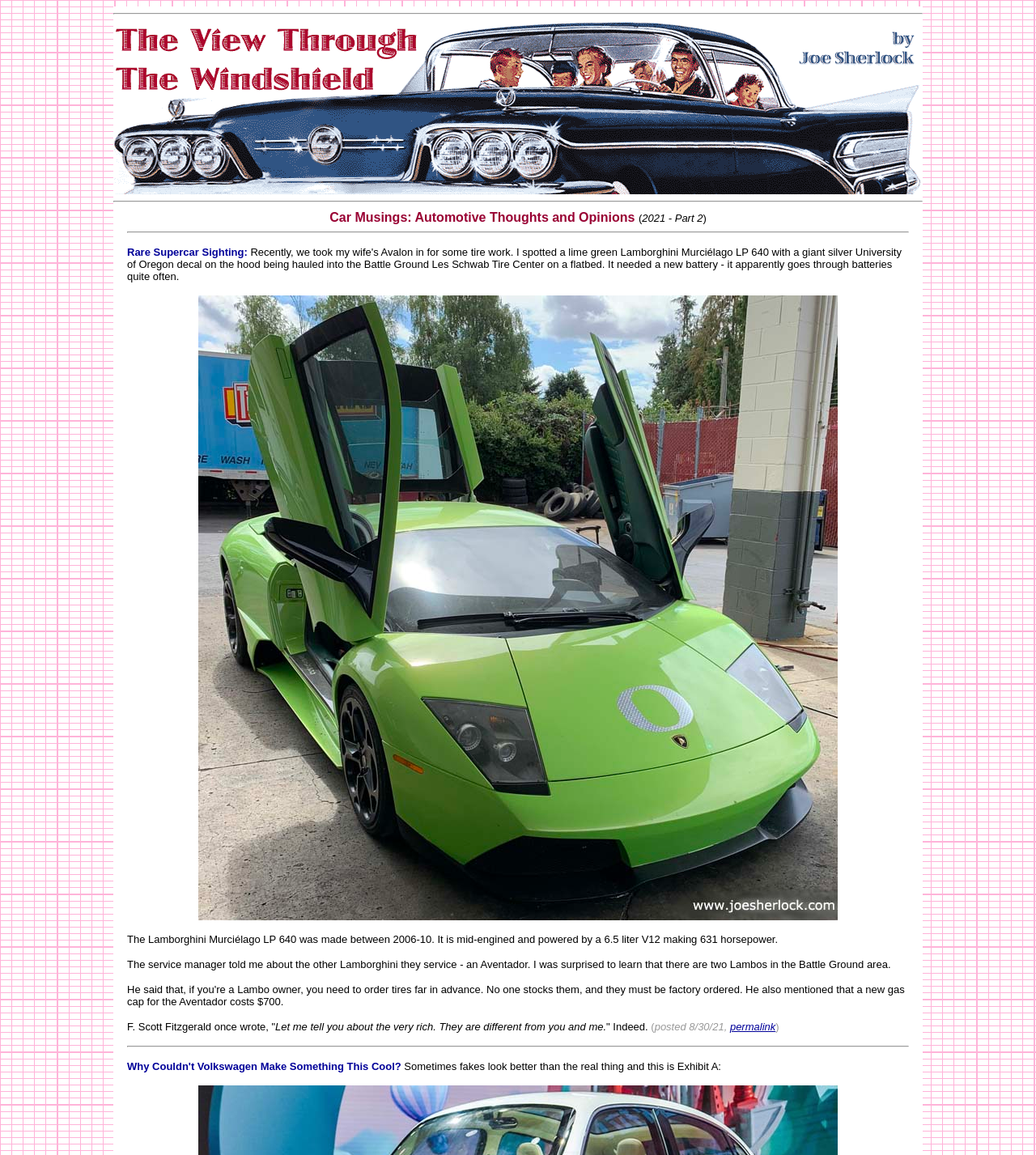What is the orientation of the separator at [0.109, 0.011, 0.891, 0.013]?
We need a detailed and meticulous answer to the question.

I found the answer by looking at the separator element at the specified bounding box coordinates. The element description indicates that the separator has a horizontal orientation.